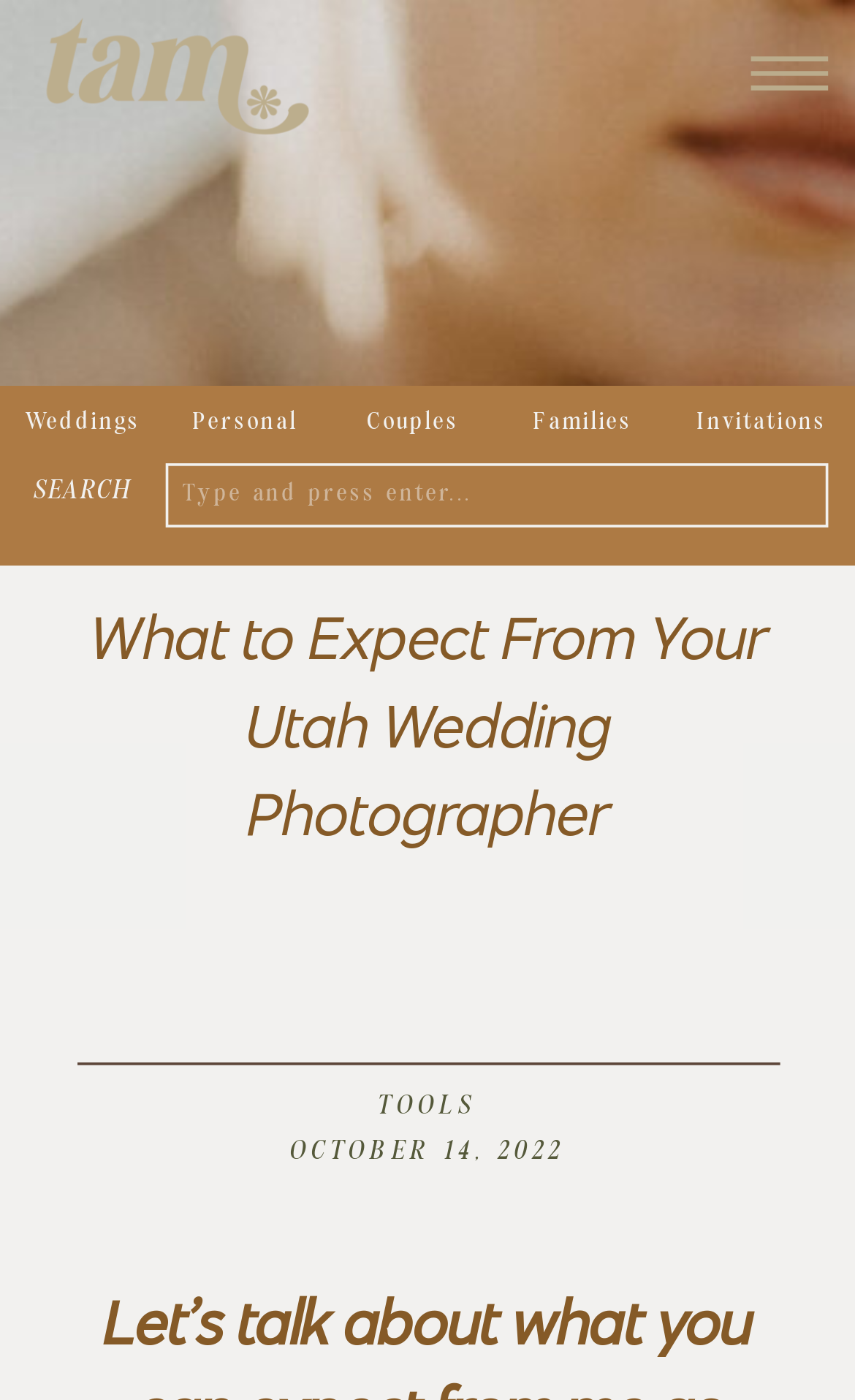Please examine the image and provide a detailed answer to the question: What is the date mentioned on the webpage?

The date OCTOBER 14, 2022 is mentioned on the webpage because it is displayed as a static text element on the webpage, which suggests that it might be a relevant date for the photographer or the website.